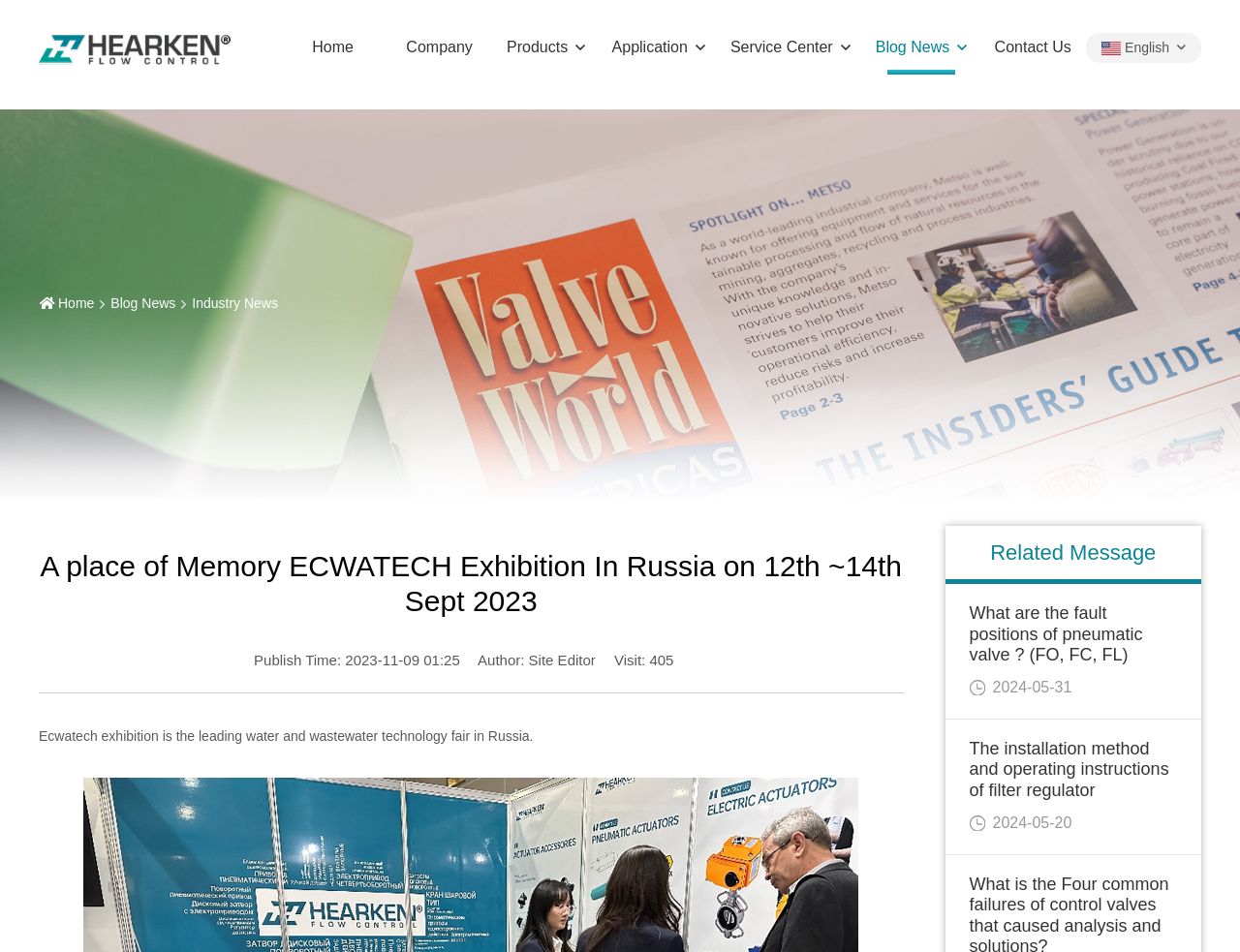Please indicate the bounding box coordinates for the clickable area to complete the following task: "Read the article about pneumatic valve". The coordinates should be specified as four float numbers between 0 and 1, i.e., [left, top, right, bottom].

[0.782, 0.634, 0.922, 0.698]